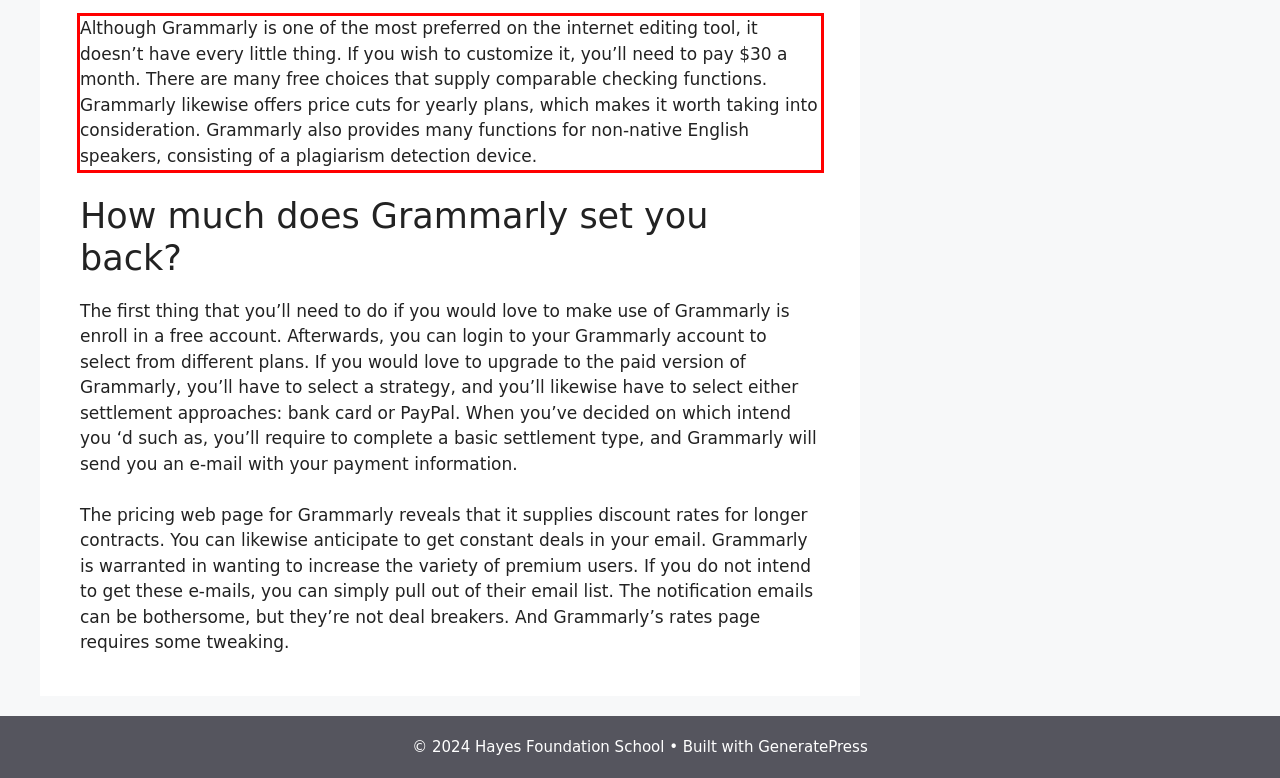Identify the text inside the red bounding box in the provided webpage screenshot and transcribe it.

Although Grammarly is one of the most preferred on the internet editing tool, it doesn’t have every little thing. If you wish to customize it, you’ll need to pay $30 a month. There are many free choices that supply comparable checking functions. Grammarly likewise offers price cuts for yearly plans, which makes it worth taking into consideration. Grammarly also provides many functions for non-native English speakers, consisting of a plagiarism detection device.